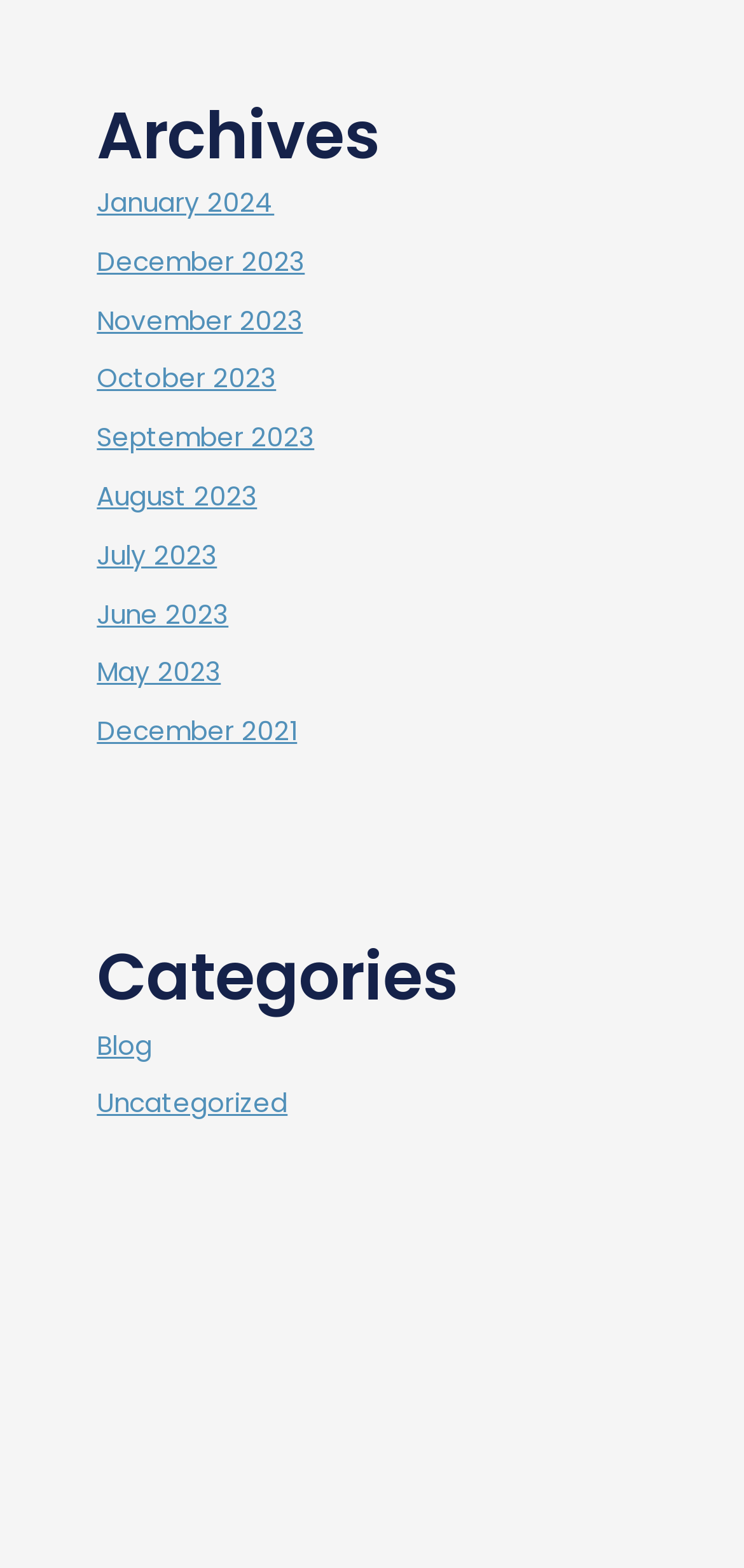Predict the bounding box of the UI element that fits this description: "August 2023".

[0.13, 0.305, 0.346, 0.328]